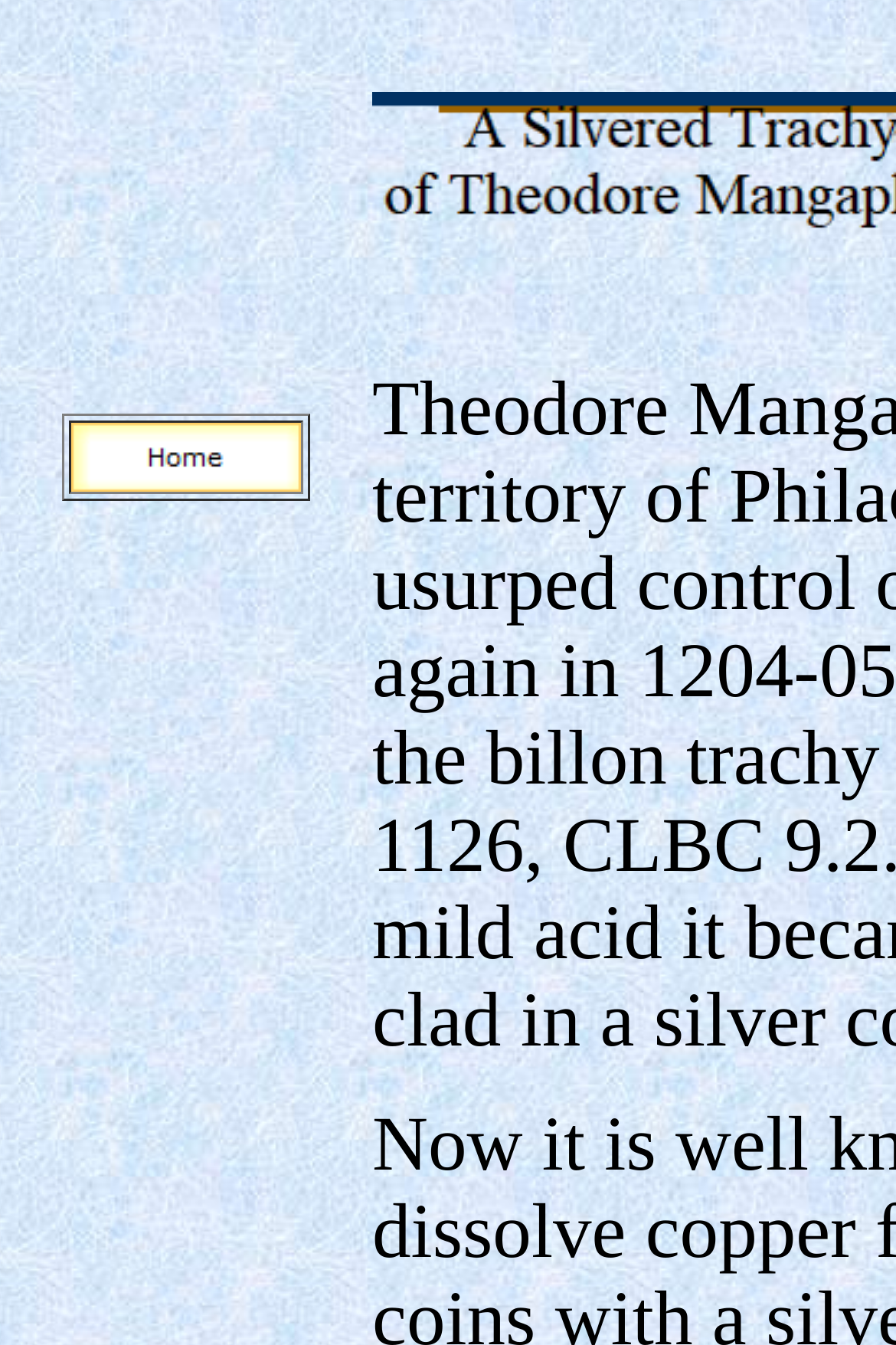Is the image in the second table row a button?
Using the image as a reference, deliver a detailed and thorough answer to the question.

Although the image in the second table row is associated with a link, its description is 'Home', not a typical button description, suggesting that it is not a button.